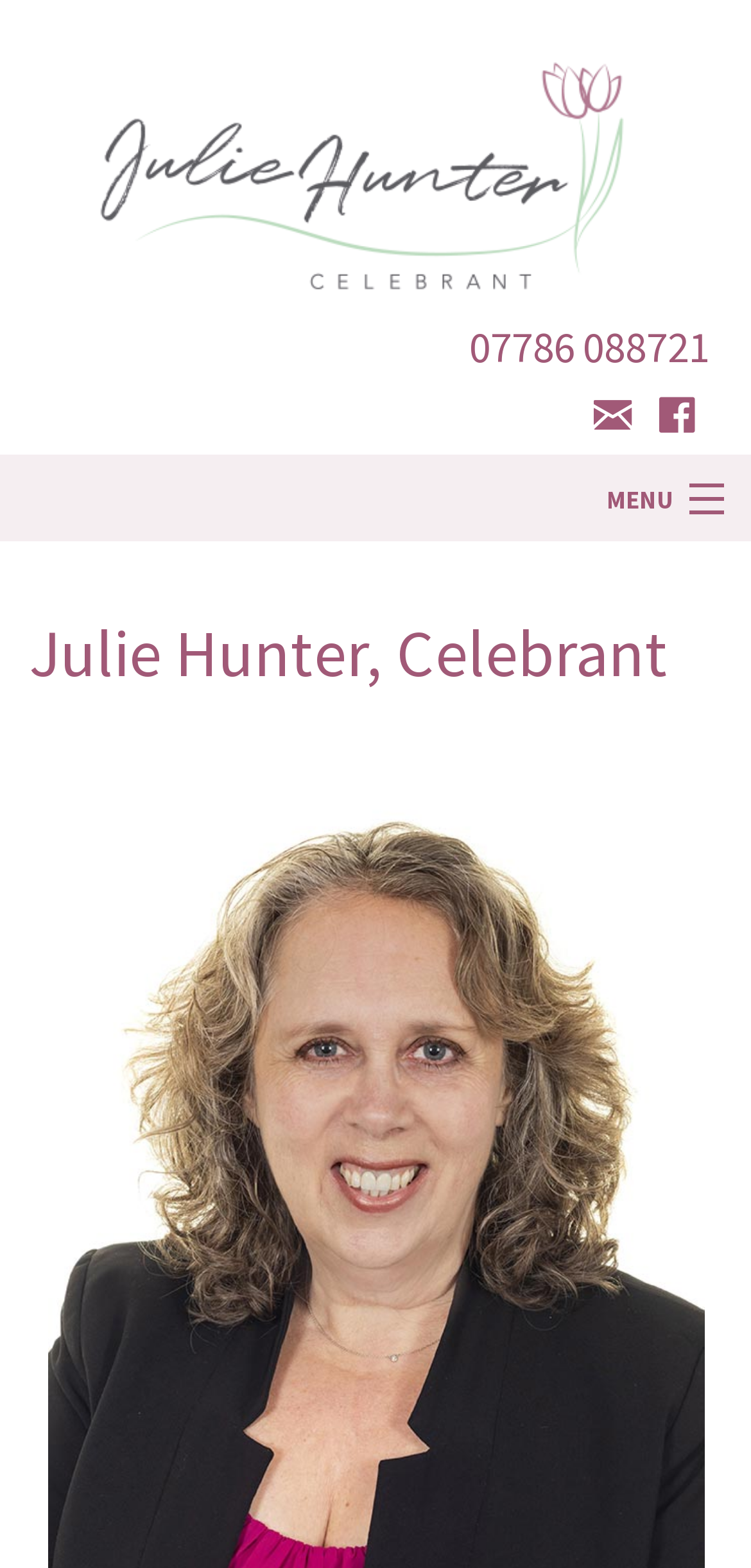Find and indicate the bounding box coordinates of the region you should select to follow the given instruction: "click the Julie Hunter Celebrant logo".

[0.055, 0.008, 0.945, 0.201]